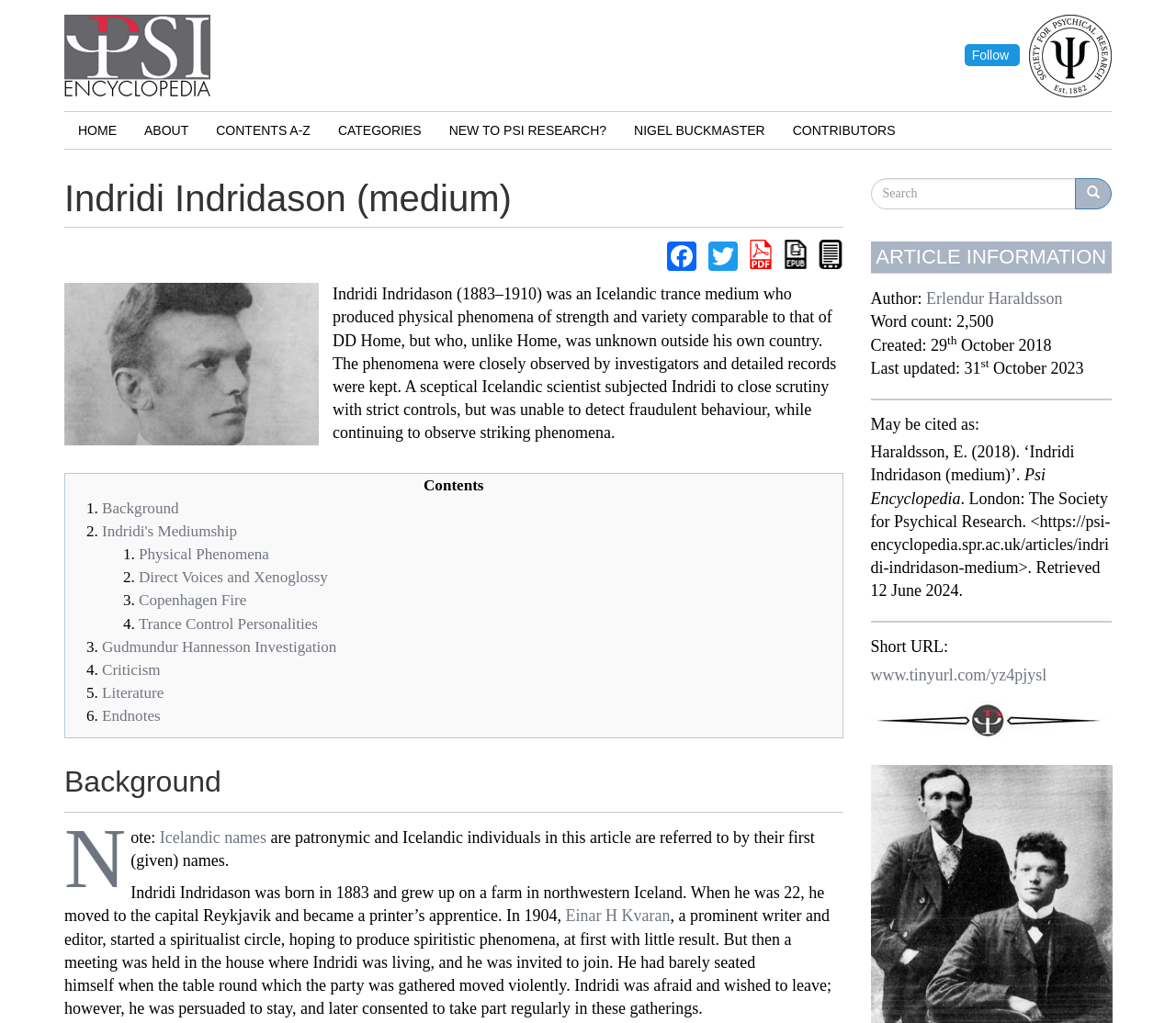Please look at the image and answer the question with a detailed explanation: When was this article last updated?

The article information section at the bottom of the webpage states that the article was last updated on 31 October 2023.